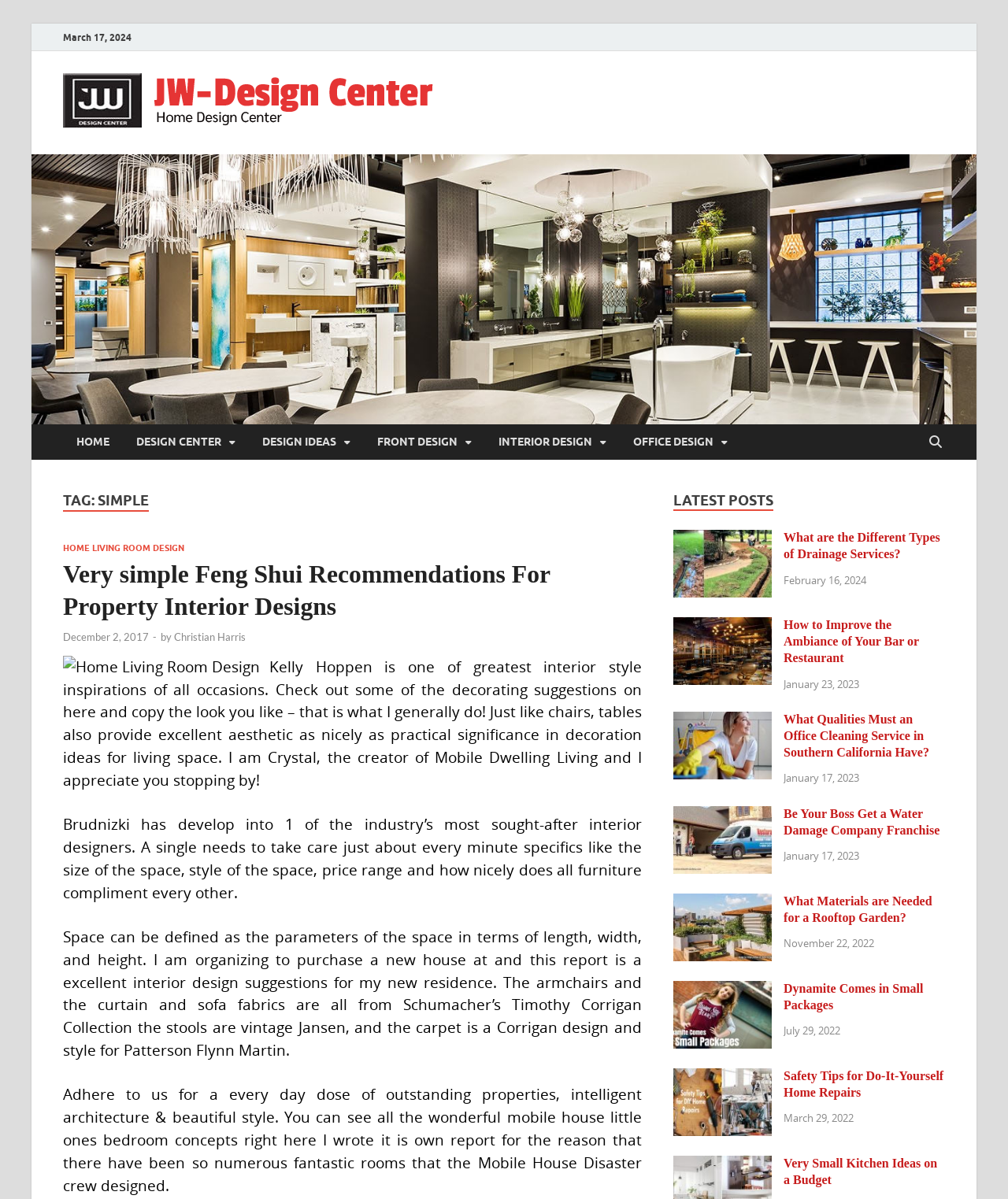Specify the bounding box coordinates of the area that needs to be clicked to achieve the following instruction: "Search for something".

None